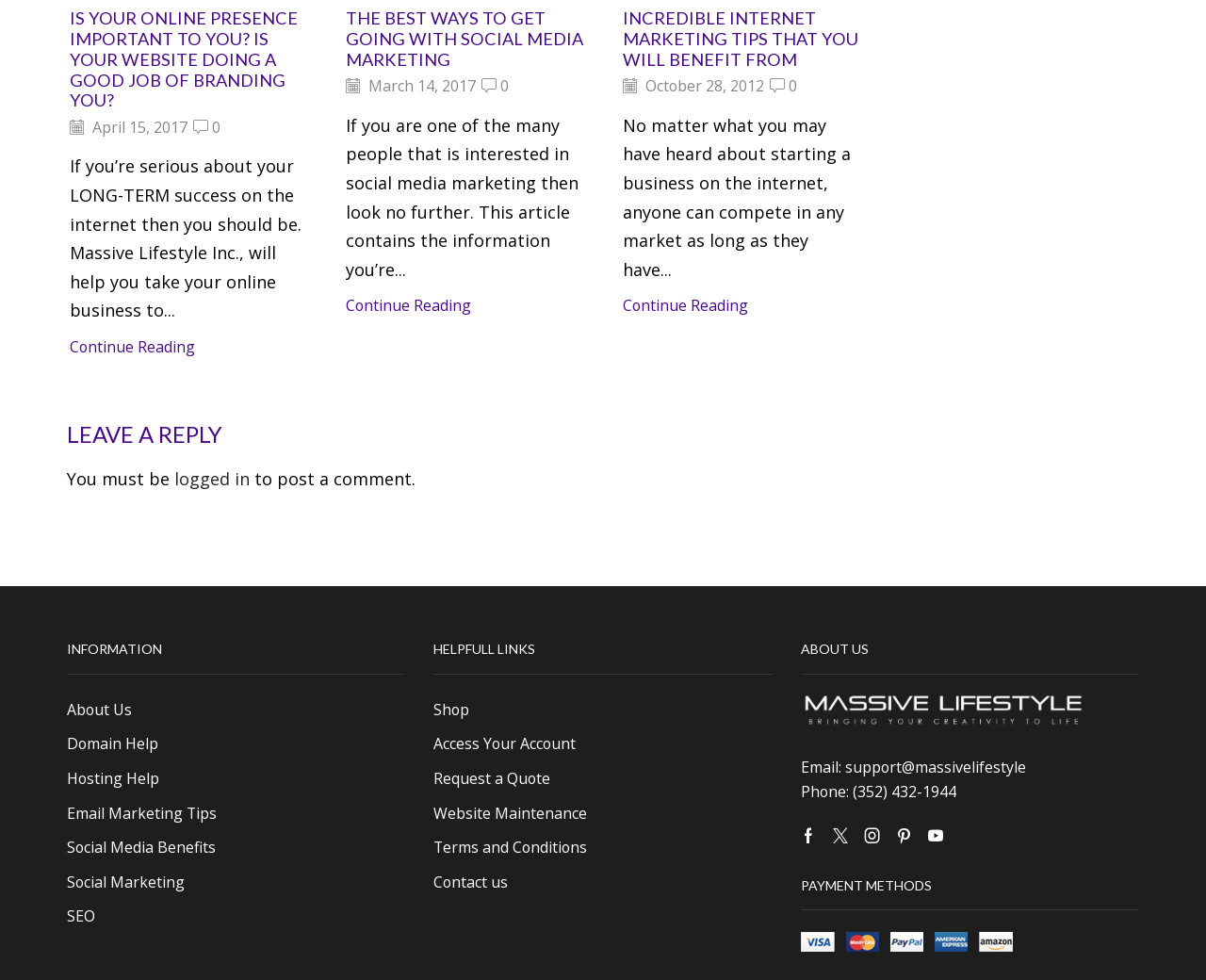Identify the bounding box coordinates of the area you need to click to perform the following instruction: "Visit the about us page".

[0.055, 0.707, 0.109, 0.742]